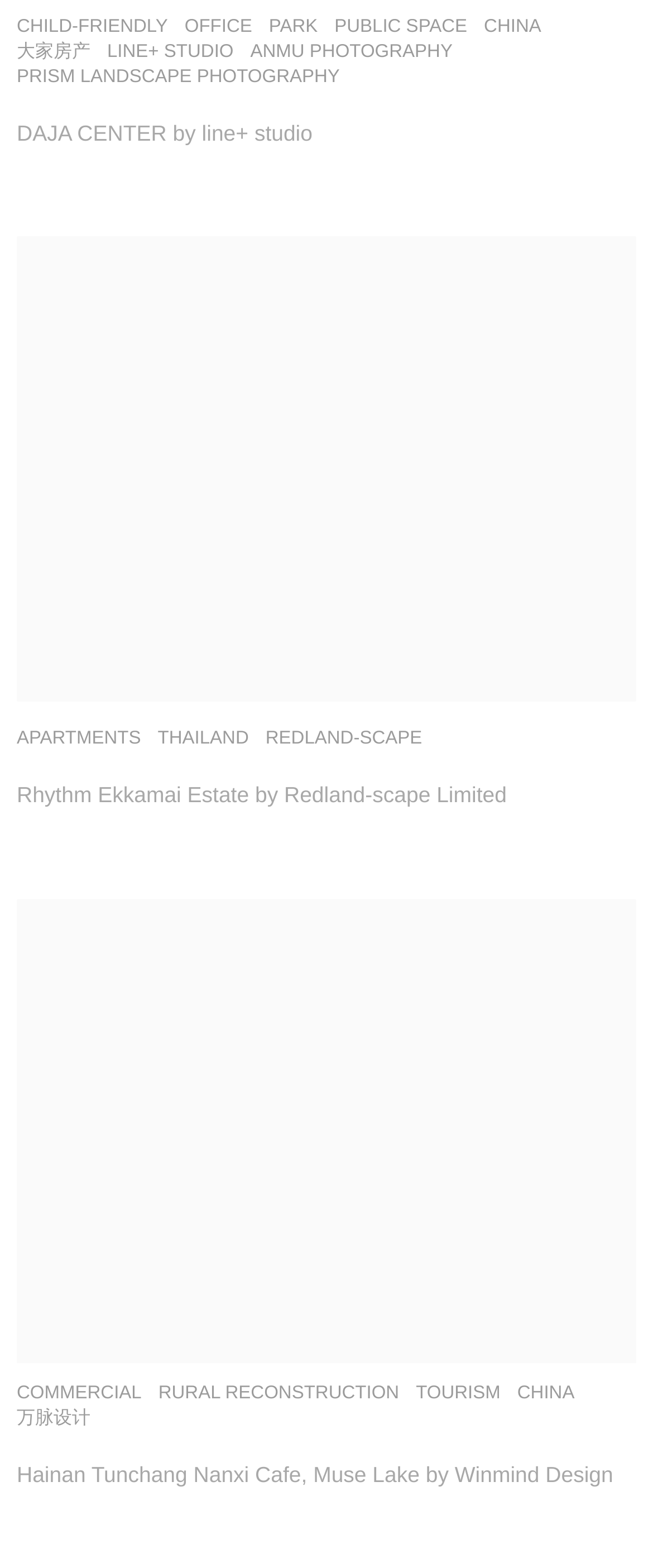What type of project is Hainan Tunchang Nanxi Cafe?
Based on the screenshot, respond with a single word or phrase.

Commercial